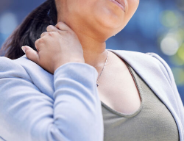What therapy is mentioned in the caption?
Look at the image and answer the question using a single word or phrase.

myotherapy